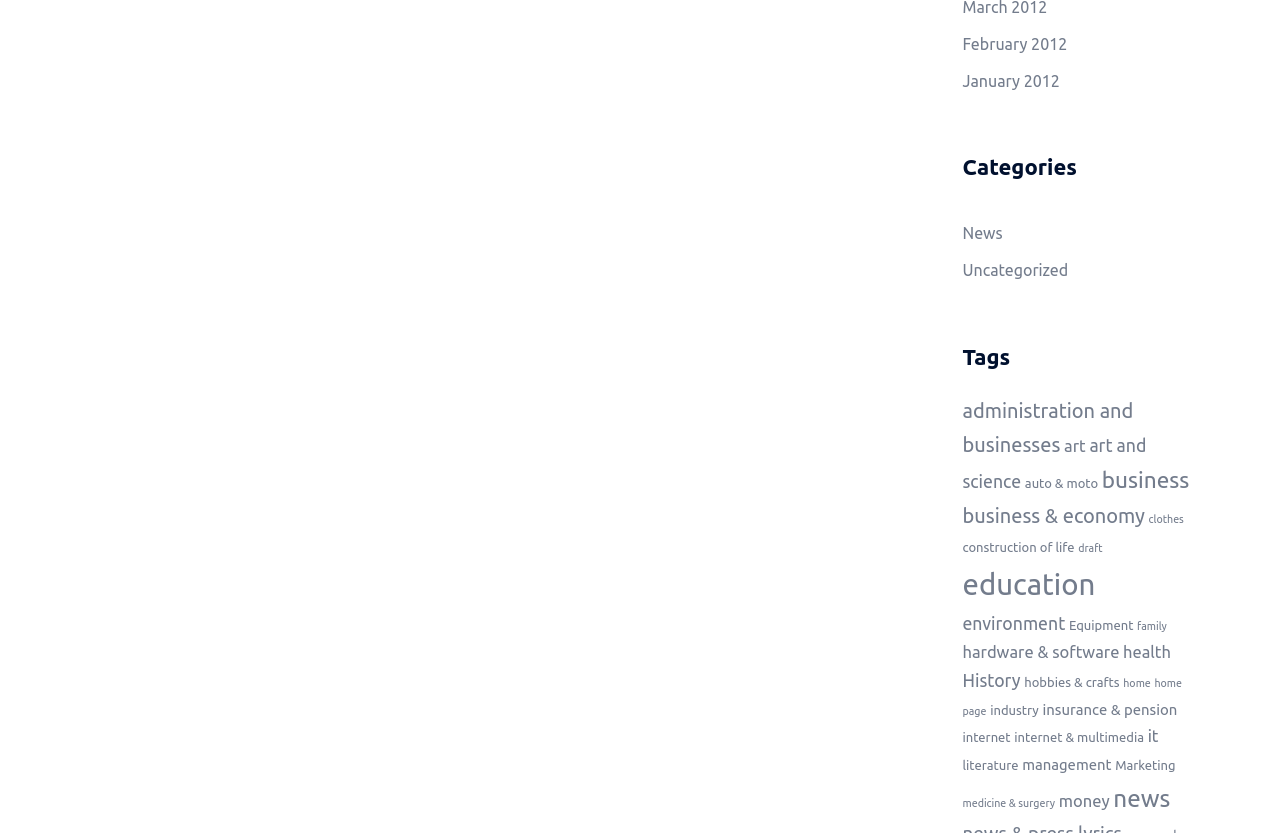Please find the bounding box coordinates (top-left x, top-left y, bottom-right x, bottom-right y) in the screenshot for the UI element described as follows: construction of life

[0.752, 0.648, 0.839, 0.665]